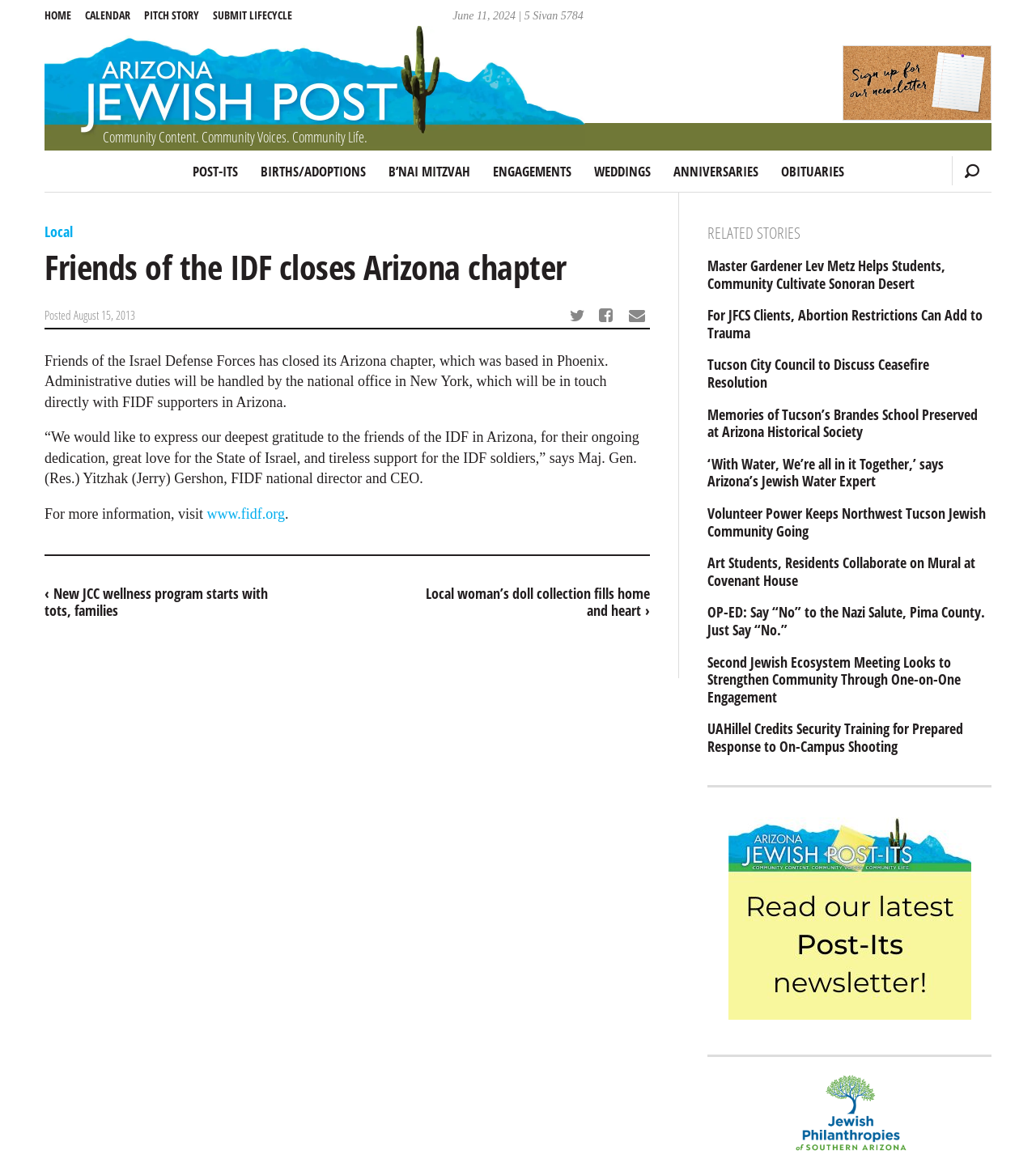What is the name of the organization mentioned in the article?
Please provide a full and detailed response to the question.

I found the name of the organization by reading the article text, which mentions 'Friends of the Israel Defense Forces' as the organization that closed its Arizona chapter.